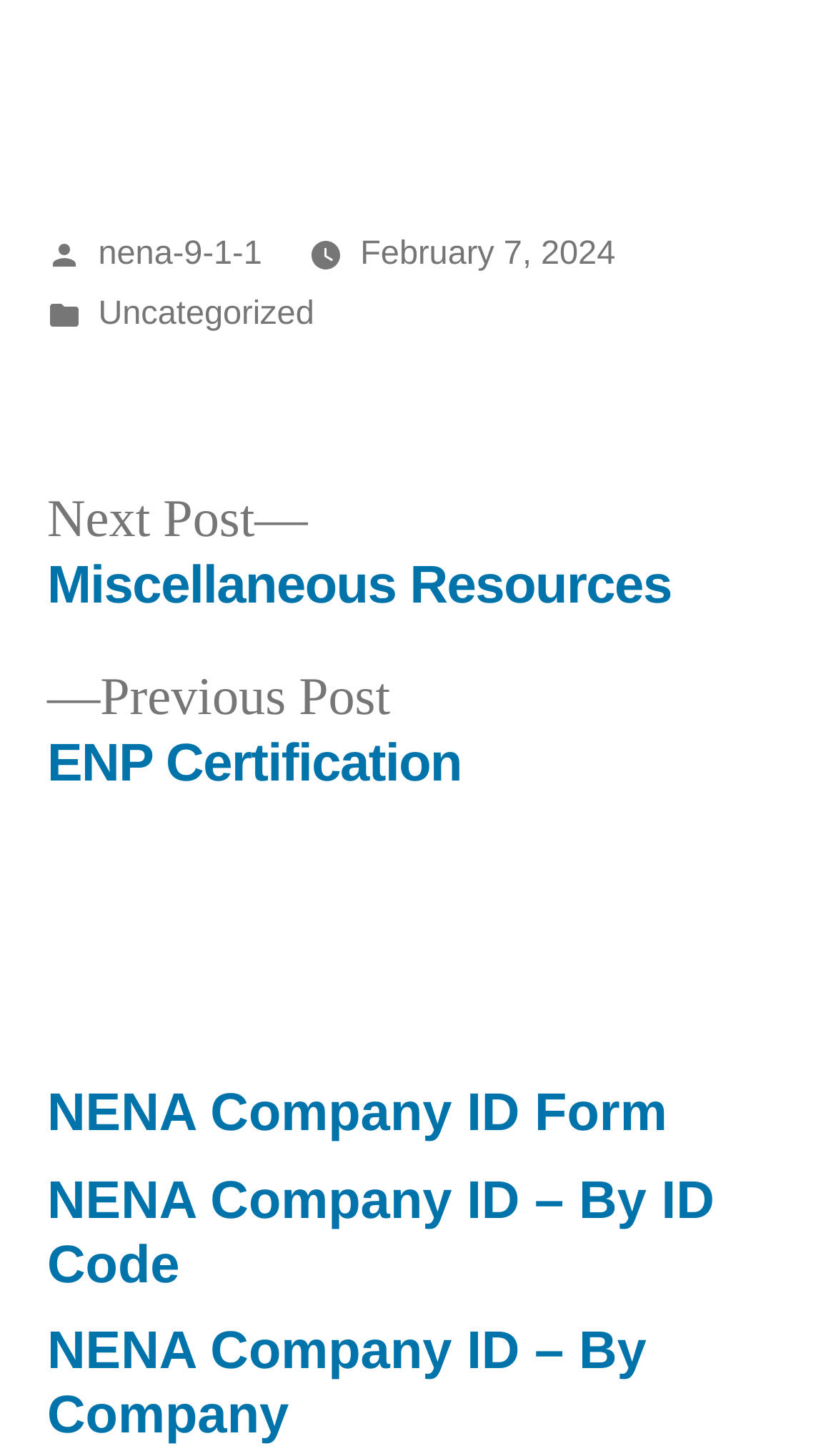Locate the coordinates of the bounding box for the clickable region that fulfills this instruction: "Visit NENA Company ID Form page".

[0.056, 0.746, 0.798, 0.785]